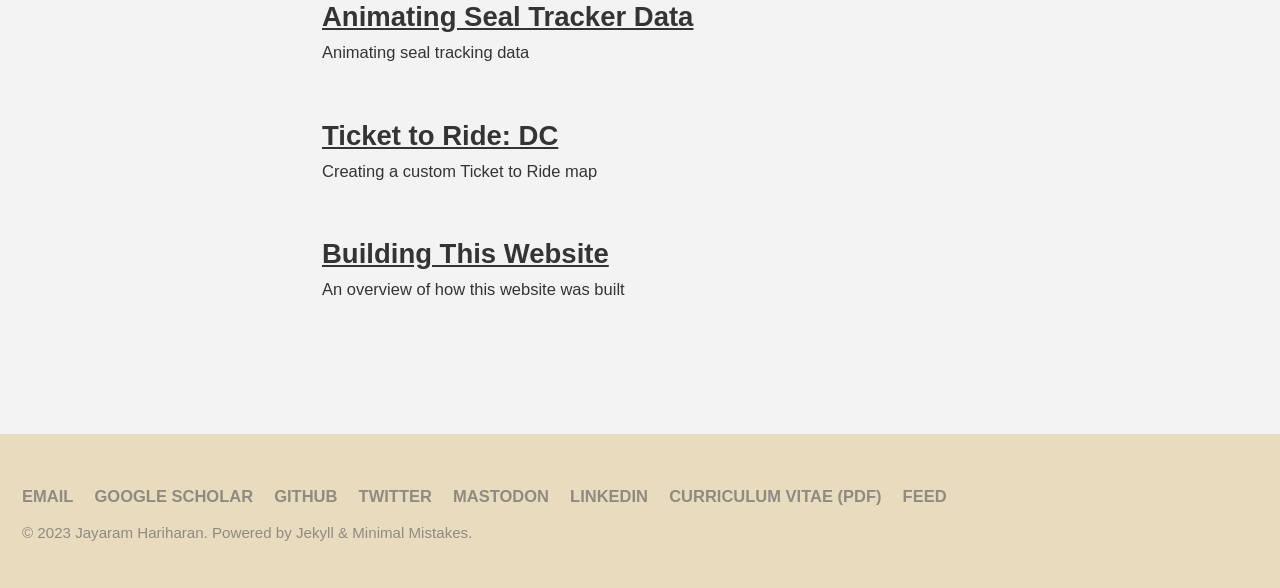Give a succinct answer to this question in a single word or phrase: 
What social media platforms are linked on the website?

Twitter, Mastodon, LinkedIn